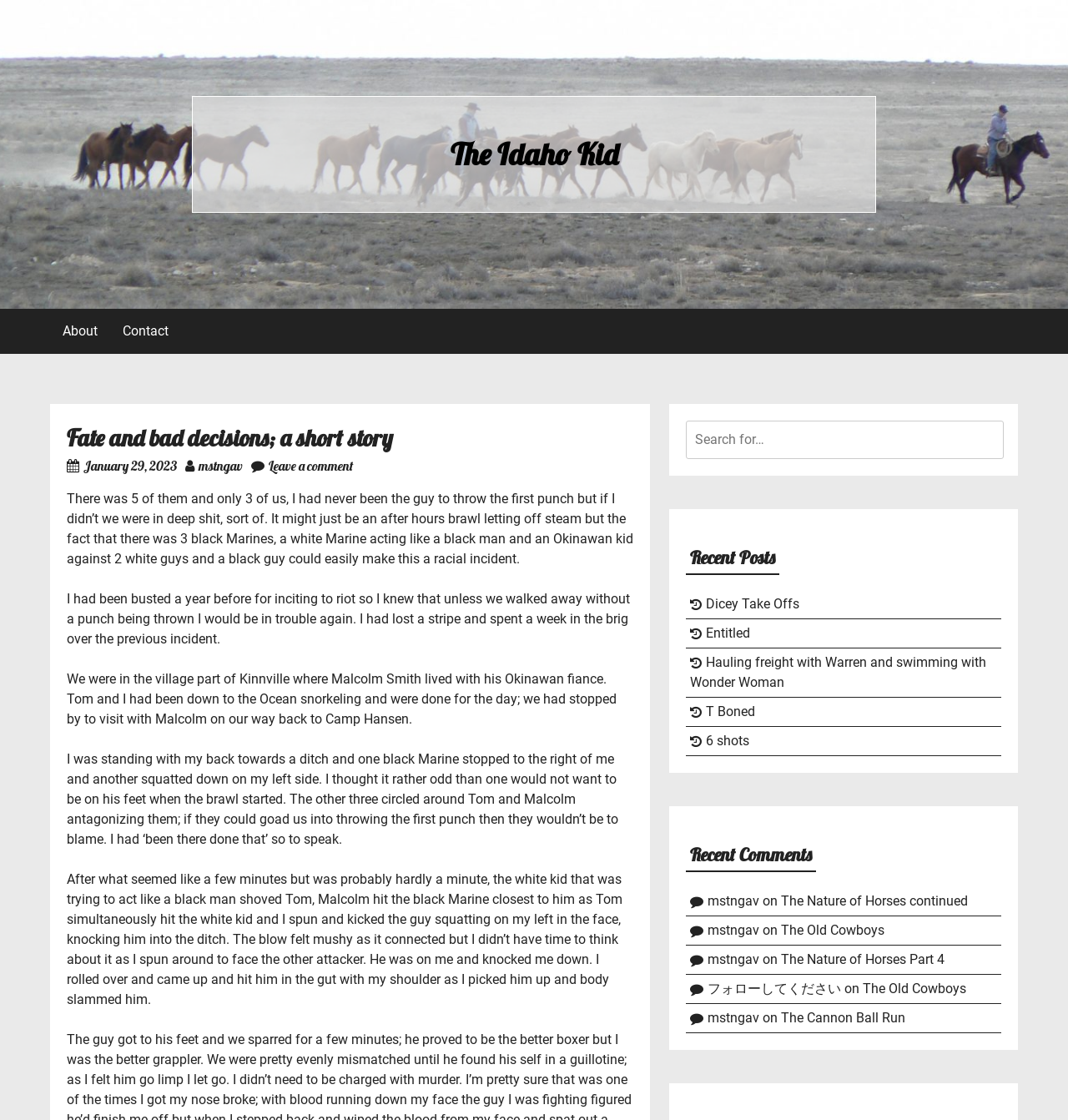Please specify the bounding box coordinates of the region to click in order to perform the following instruction: "Search for something".

[0.643, 0.376, 0.938, 0.41]